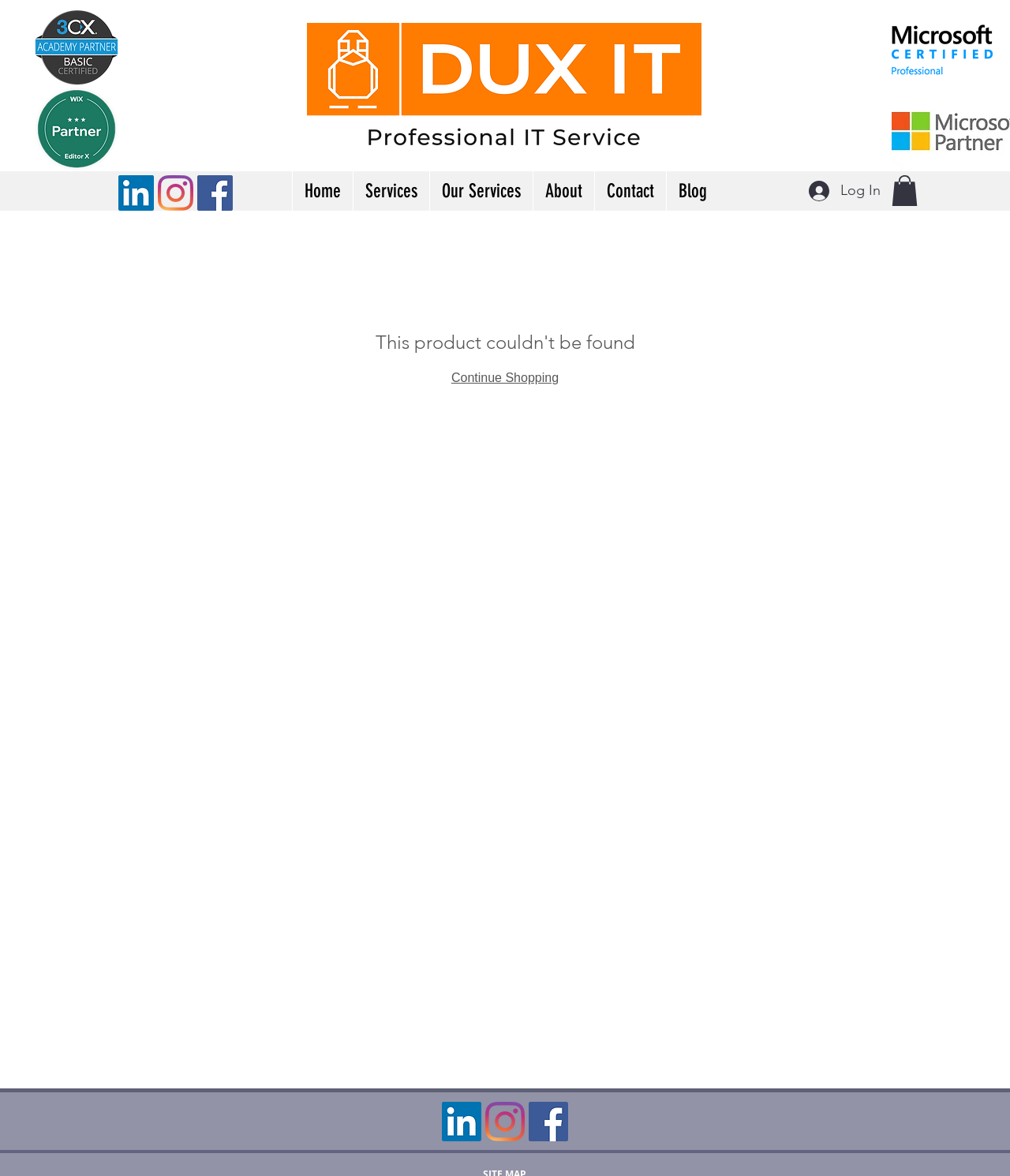Find the bounding box coordinates for the area that must be clicked to perform this action: "Click the LinkedIn link".

[0.117, 0.149, 0.152, 0.179]